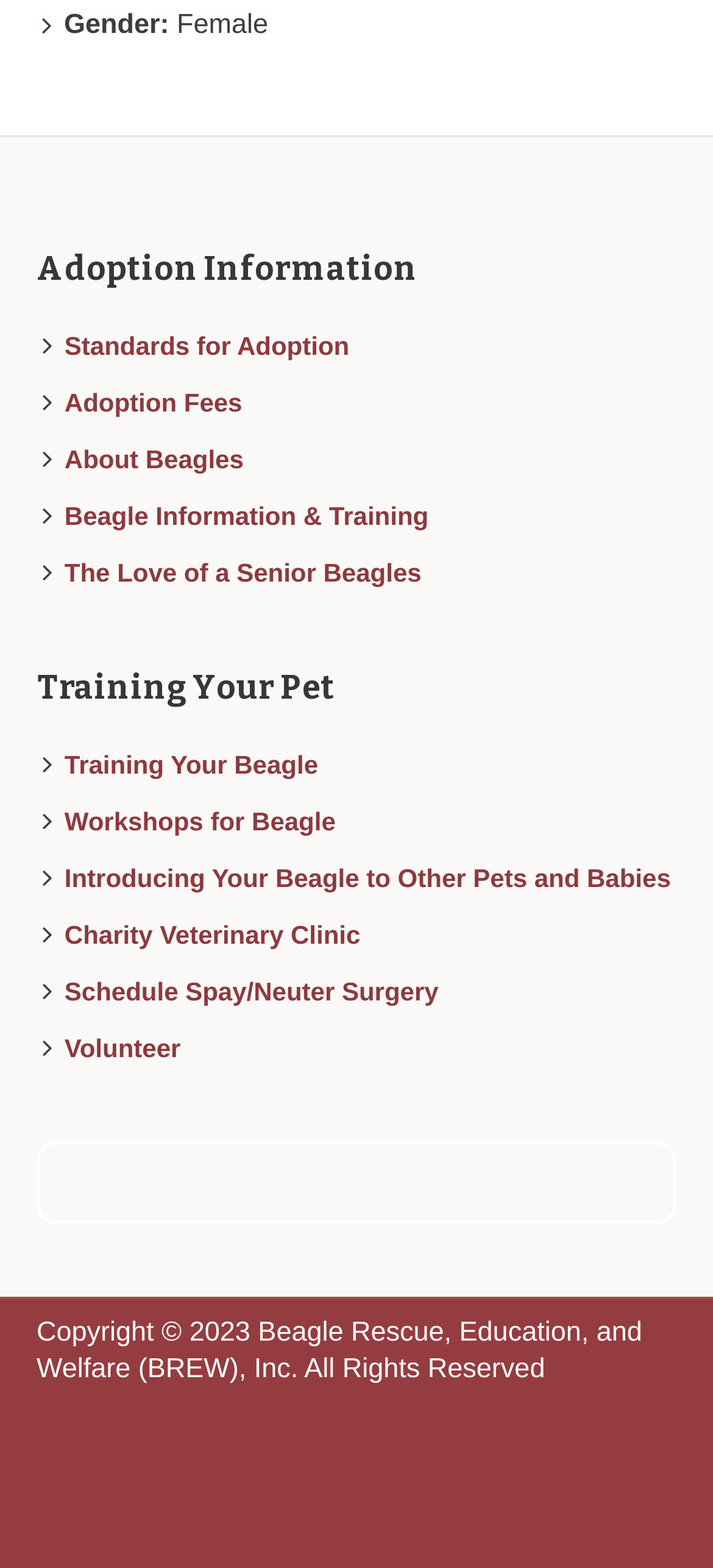Please predict the bounding box coordinates of the element's region where a click is necessary to complete the following instruction: "Visit 'Charity Veterinary Clinic'". The coordinates should be represented by four float numbers between 0 and 1, i.e., [left, top, right, bottom].

[0.09, 0.587, 0.505, 0.605]